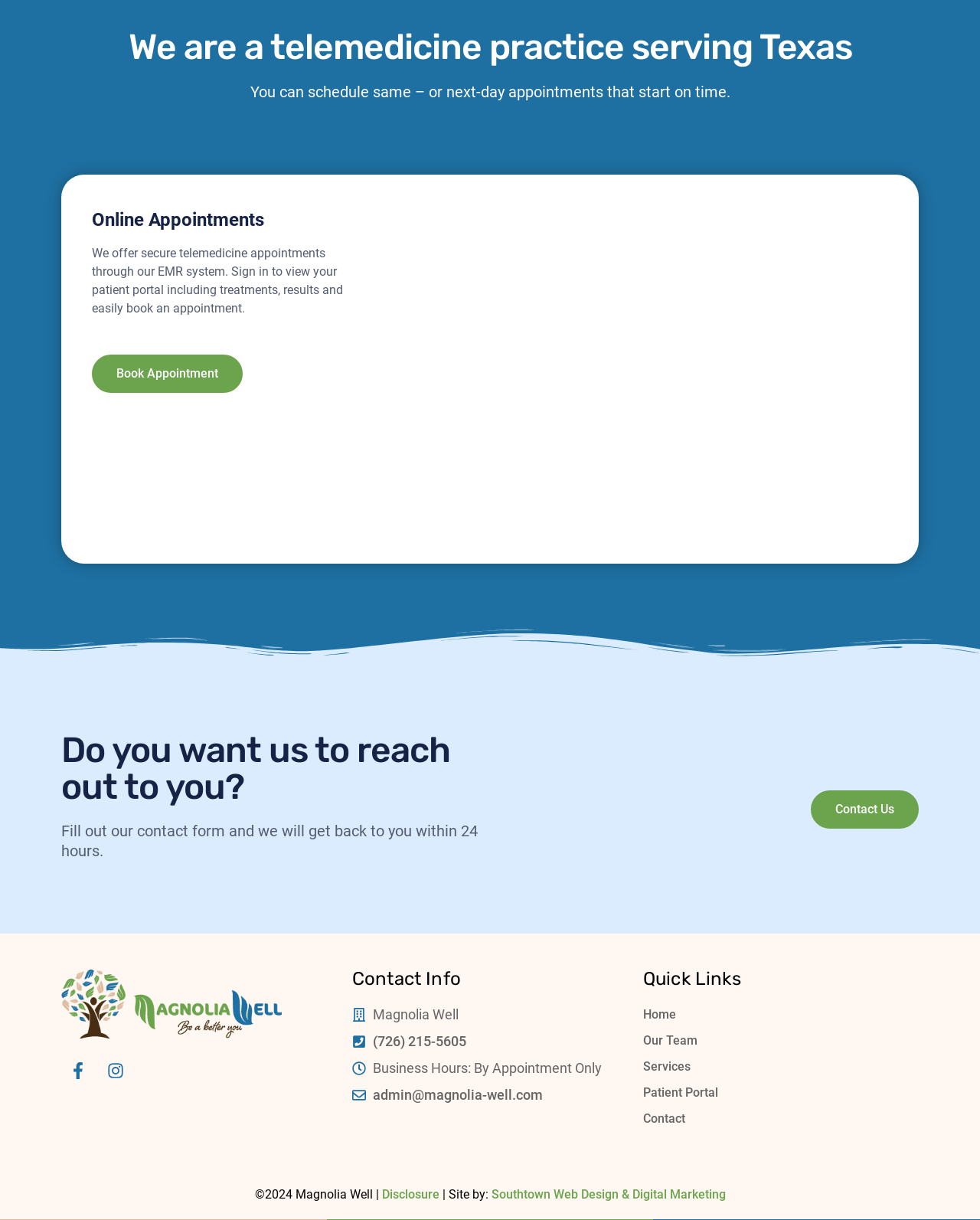For the following element description, predict the bounding box coordinates in the format (top-left x, top-left y, bottom-right x, bottom-right y). All values should be floating point numbers between 0 and 1. Description: admin@magnolia-well.com

[0.359, 0.89, 0.641, 0.905]